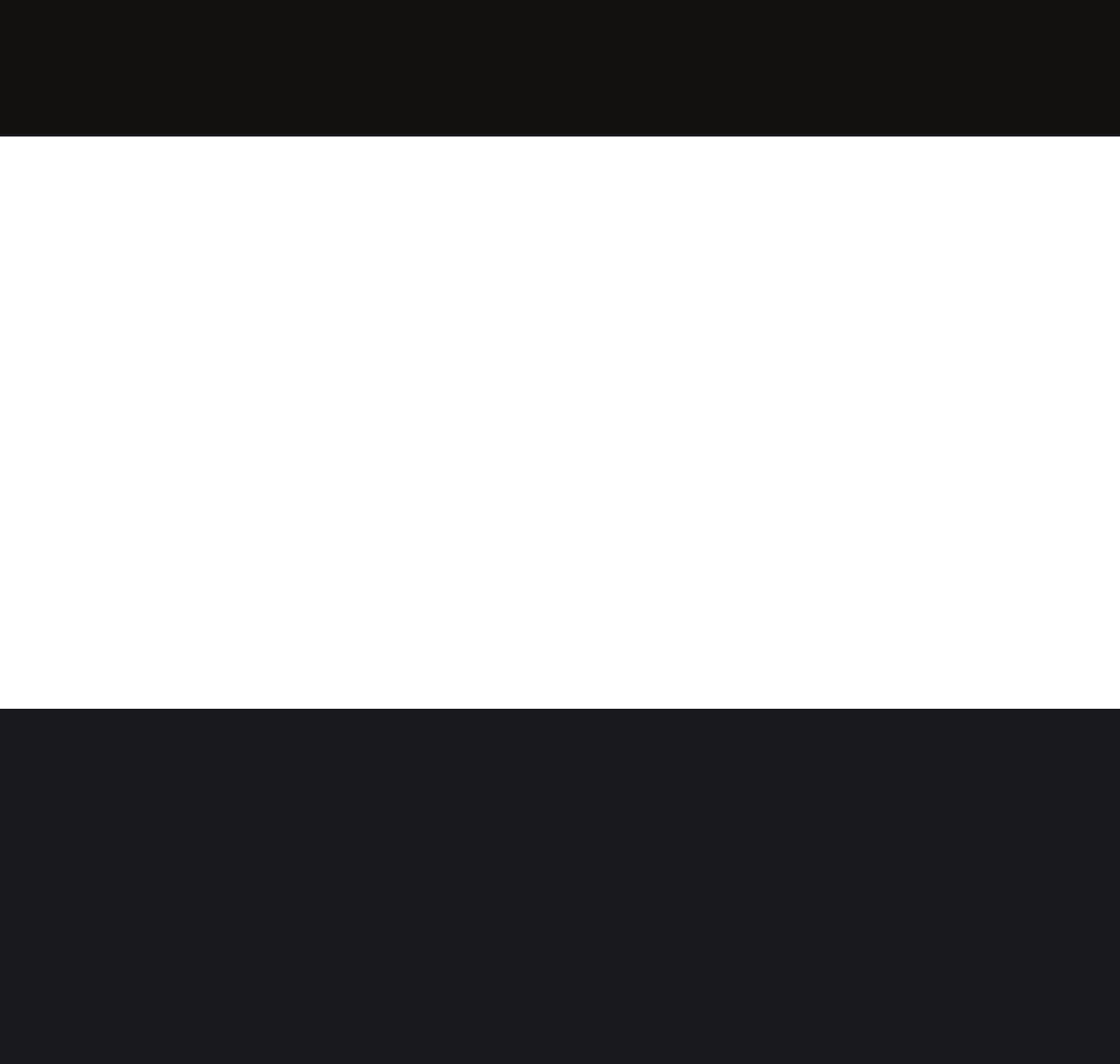What is the address of the contact?
Please give a well-detailed answer to the question.

The webpage contains a section with the heading 'Get in Touch' which includes the address '2/6 Wedgewood Road, Hallam, Victoria Australia 3803'.